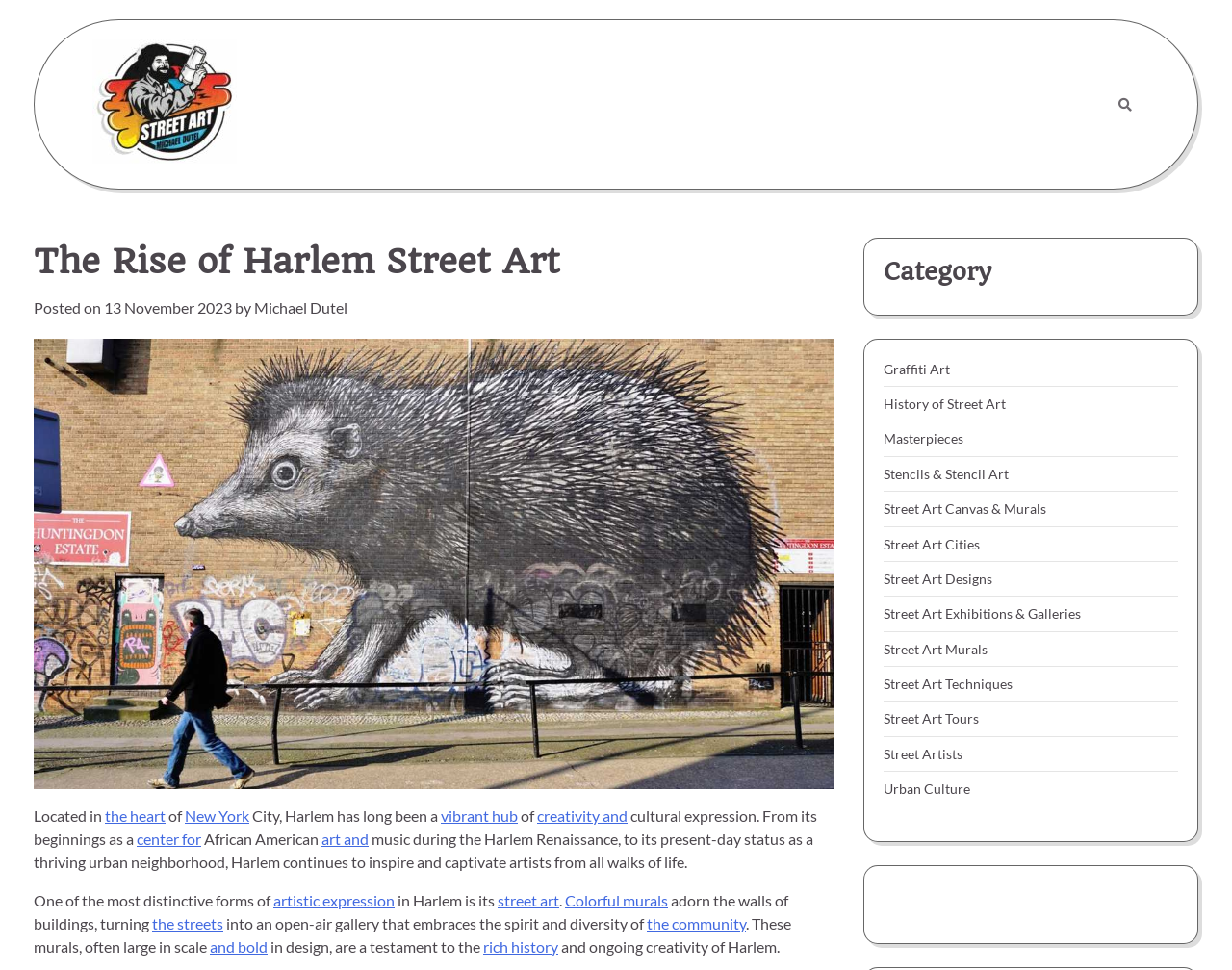What is the name of the category mentioned in the article?
Refer to the image and respond with a one-word or short-phrase answer.

Graffiti Art